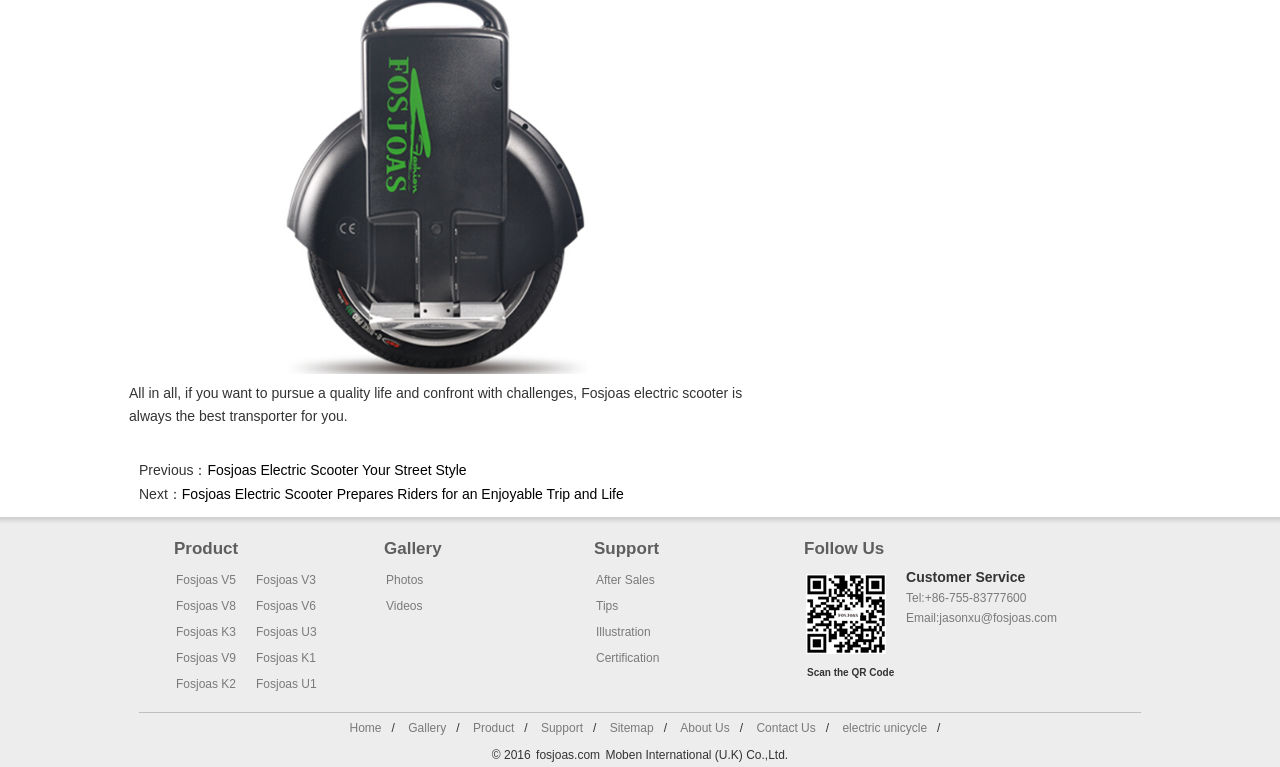What is the contact email address?
Based on the screenshot, respond with a single word or phrase.

jasonxu@fosjoas.com